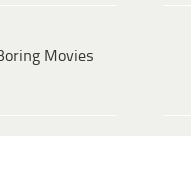What type of media is used to debunk myths?
Based on the image, answer the question with as much detail as possible.

The type of media used to debunk myths is movies and TV shows because the title 'Top 10 Autism Myths Debunked By Movies And TV Shows' explicitly states that the article will be using examples from films and television series to clarify common misconceptions about autism.